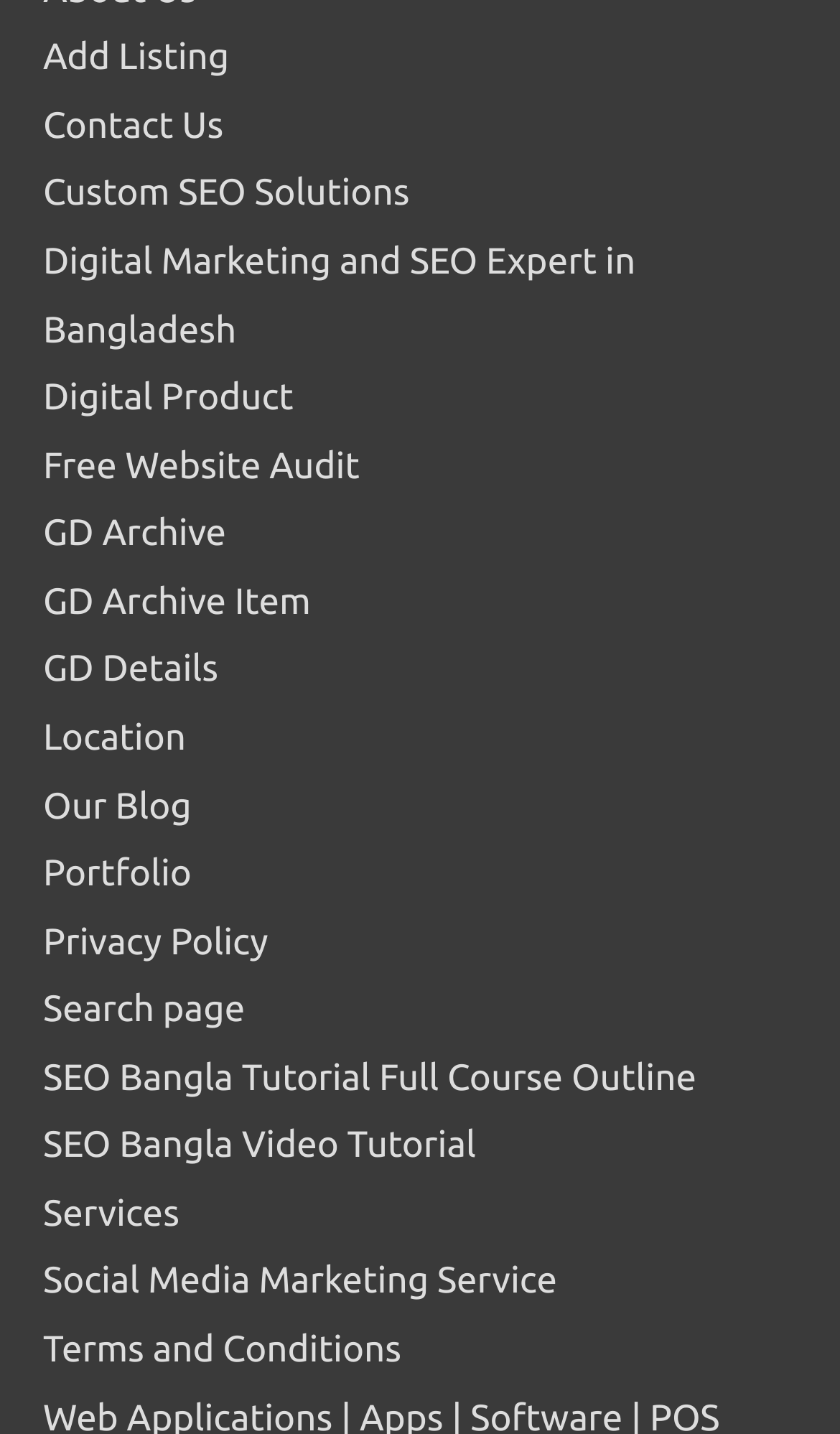Answer briefly with one word or phrase:
How many links are related to SEO?

At least 3